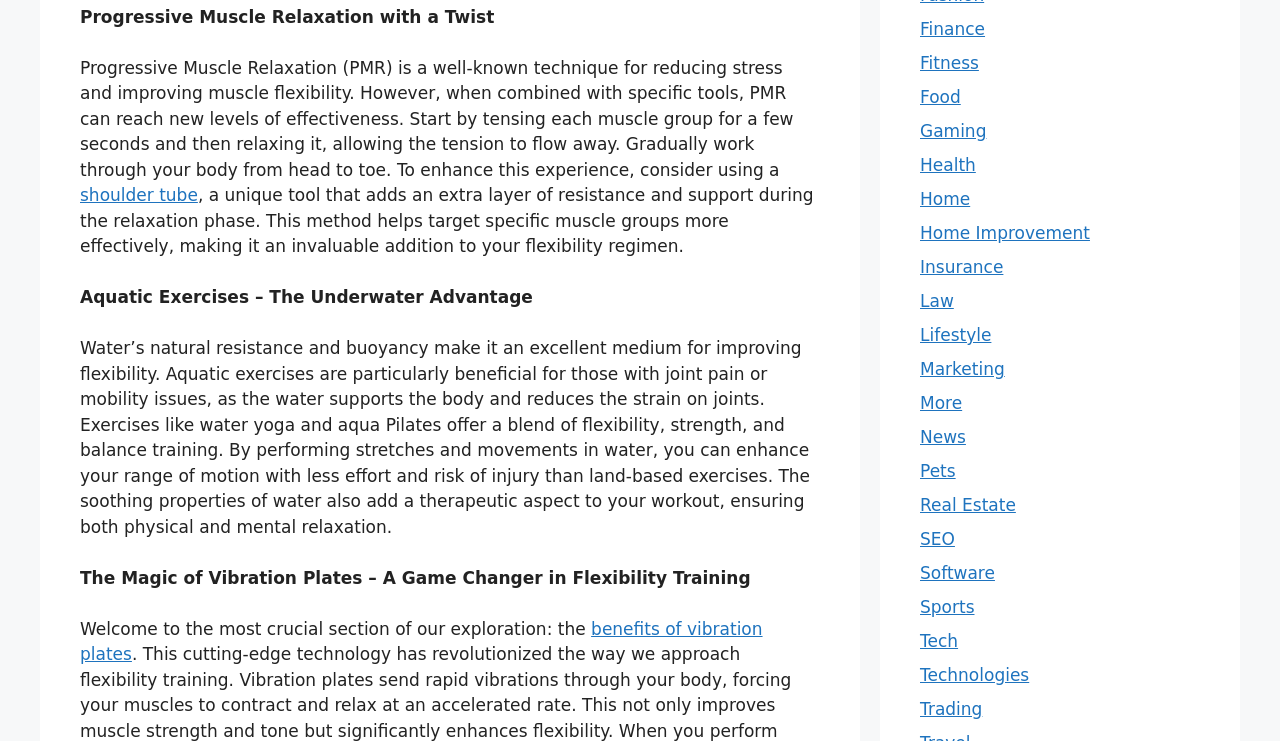Determine the bounding box for the UI element as described: "Software". The coordinates should be represented as four float numbers between 0 and 1, formatted as [left, top, right, bottom].

[0.719, 0.76, 0.777, 0.787]